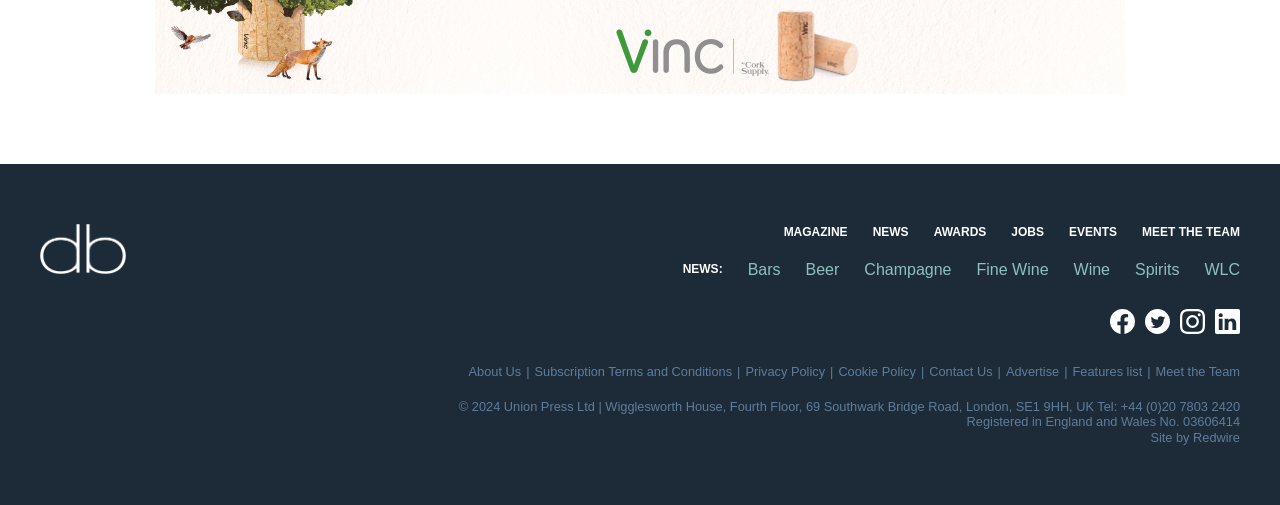Provide a brief response in the form of a single word or phrase:
What is the name of the website?

The Drinks Business